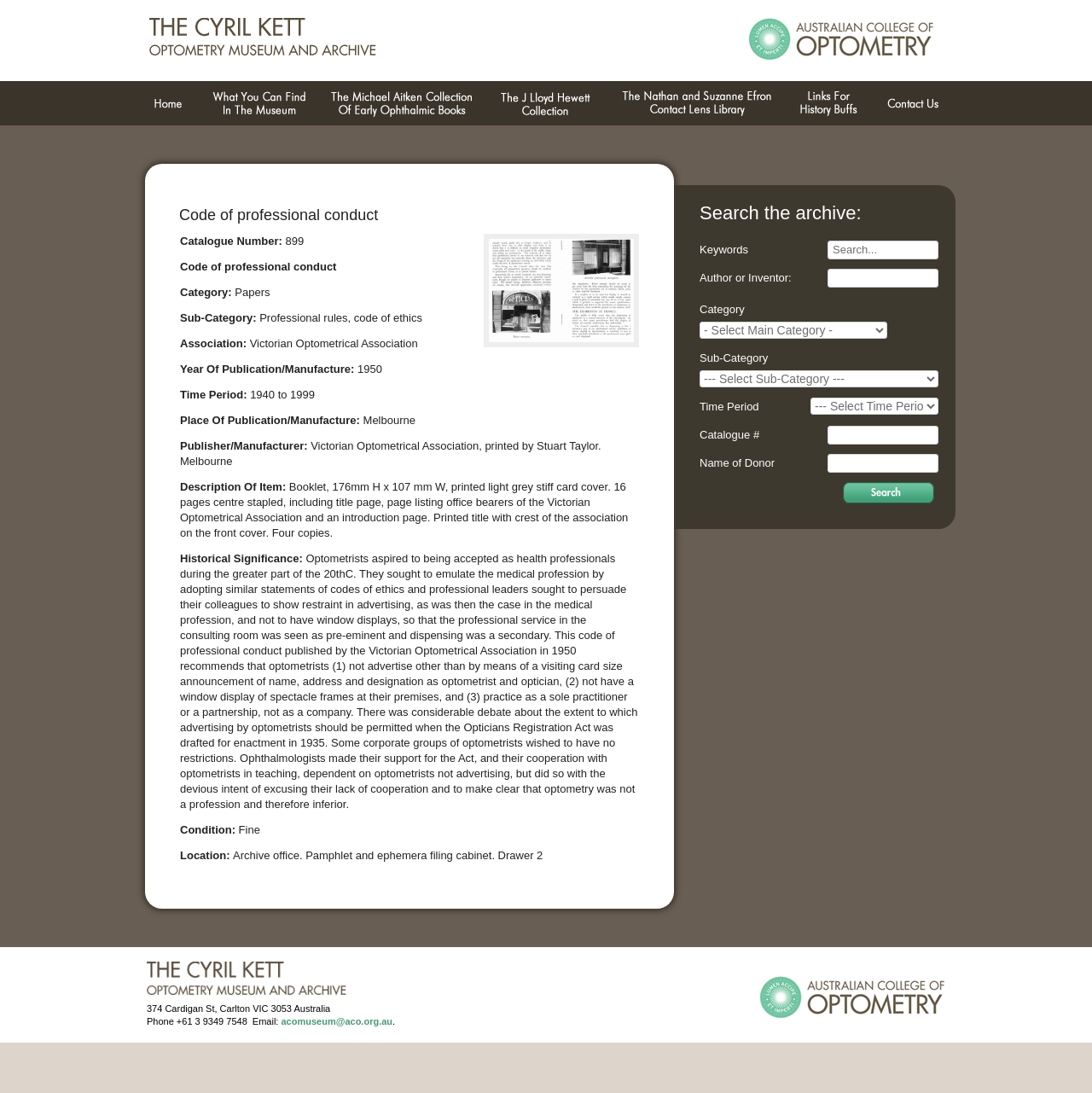Determine the main text heading of the webpage and provide its content.

Code of professional conduct